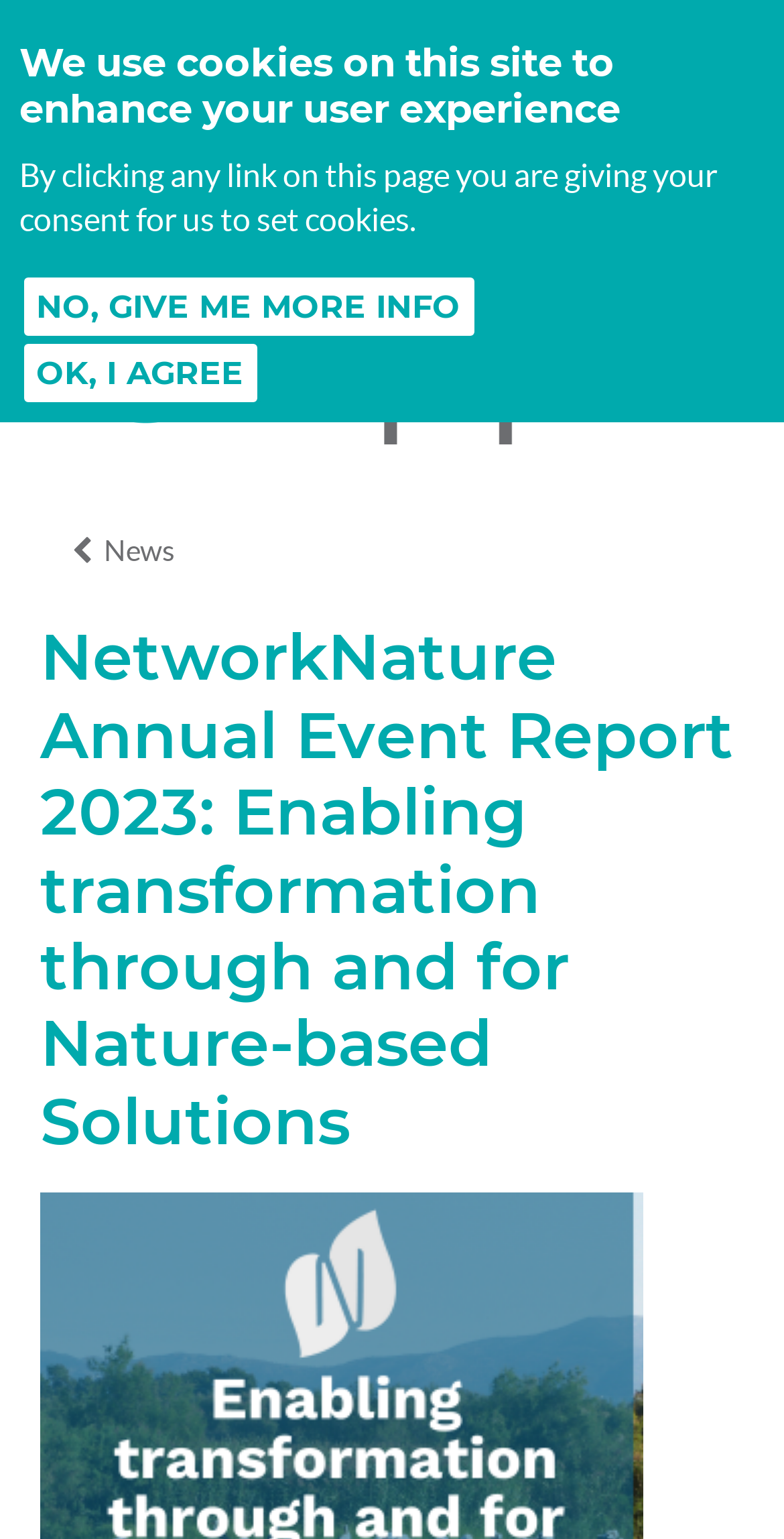Using the element description provided, determine the bounding box coordinates in the format (top-left x, top-left y, bottom-right x, bottom-right y). Ensure that all values are floating point numbers between 0 and 1. Element description: parent_node: Search form title="Oppla"

[0.074, 0.158, 0.926, 0.288]